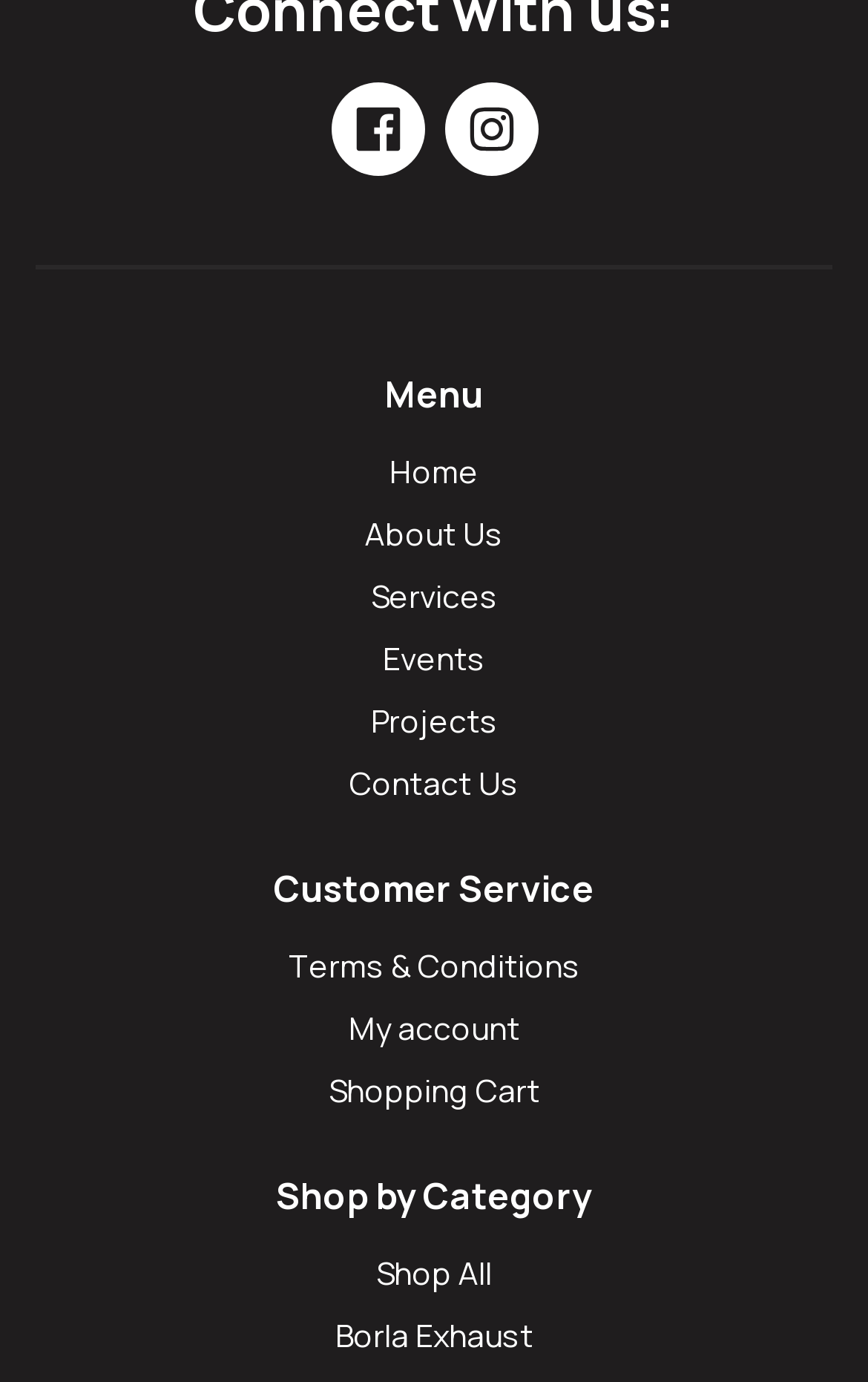Please identify the bounding box coordinates of the clickable element to fulfill the following instruction: "Shop by Category". The coordinates should be four float numbers between 0 and 1, i.e., [left, top, right, bottom].

[0.433, 0.906, 0.567, 0.936]